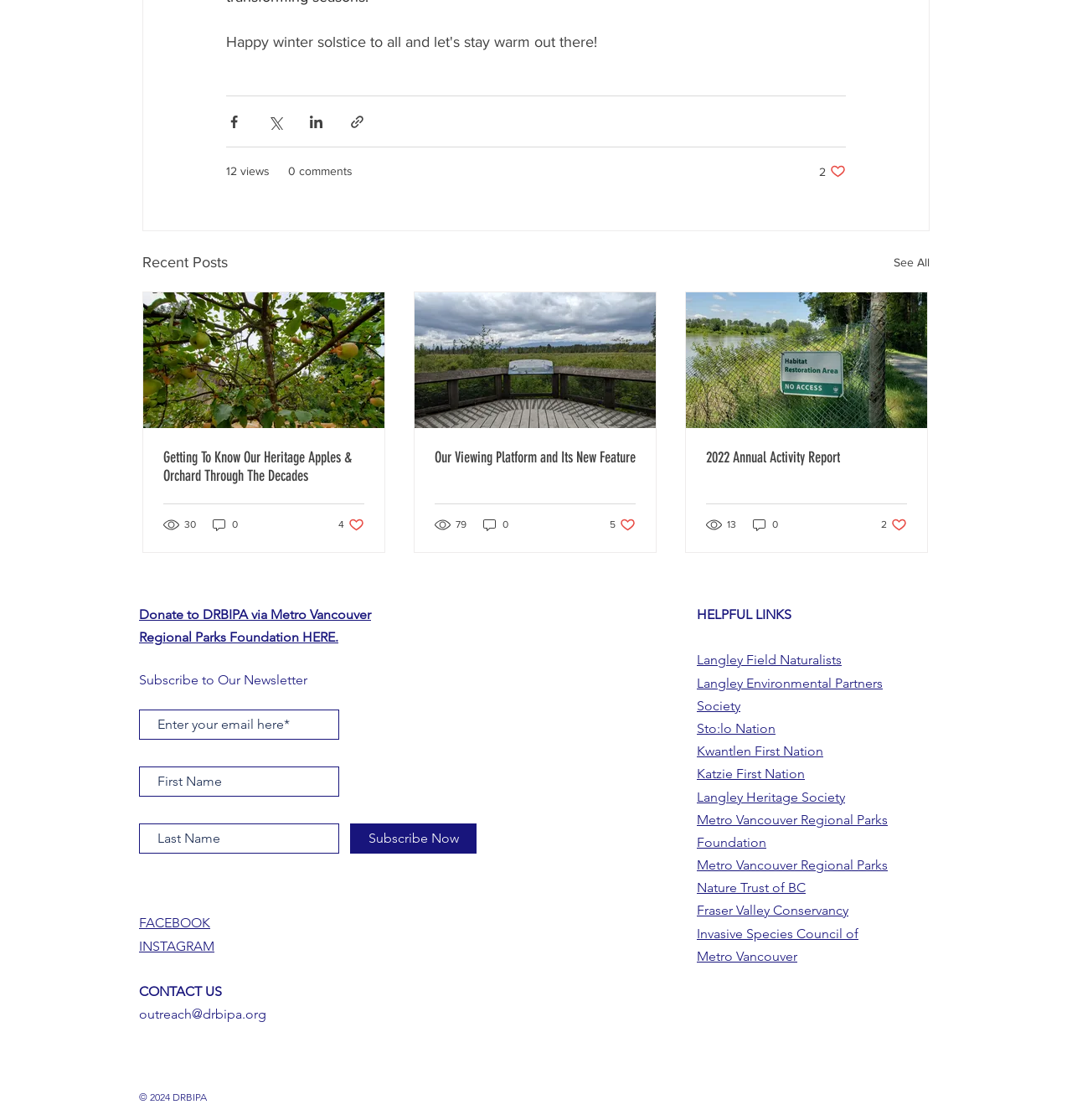Please provide the bounding box coordinates for the element that needs to be clicked to perform the instruction: "Share via Facebook". The coordinates must consist of four float numbers between 0 and 1, formatted as [left, top, right, bottom].

[0.211, 0.101, 0.226, 0.116]